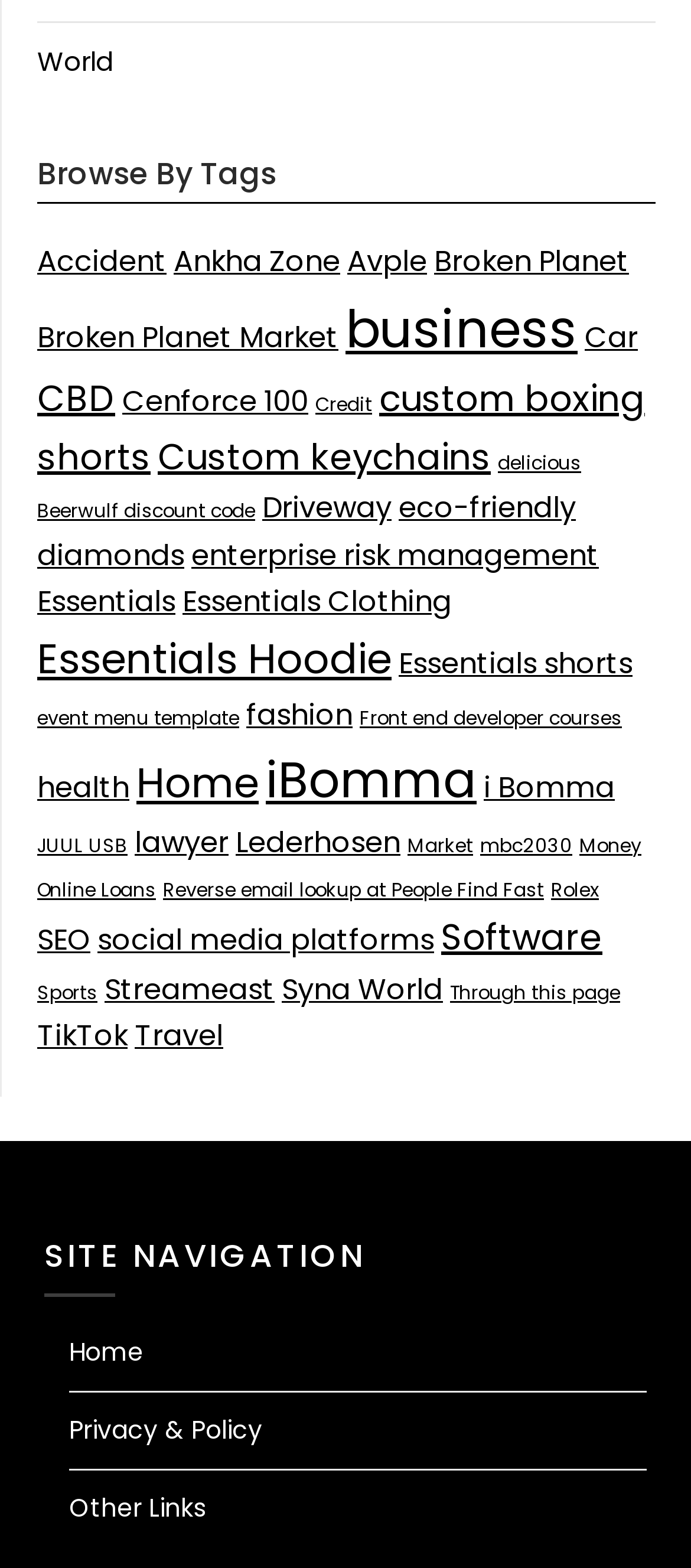Using the provided description: "Market", find the bounding box coordinates of the corresponding UI element. The output should be four float numbers between 0 and 1, in the format [left, top, right, bottom].

[0.59, 0.531, 0.685, 0.548]